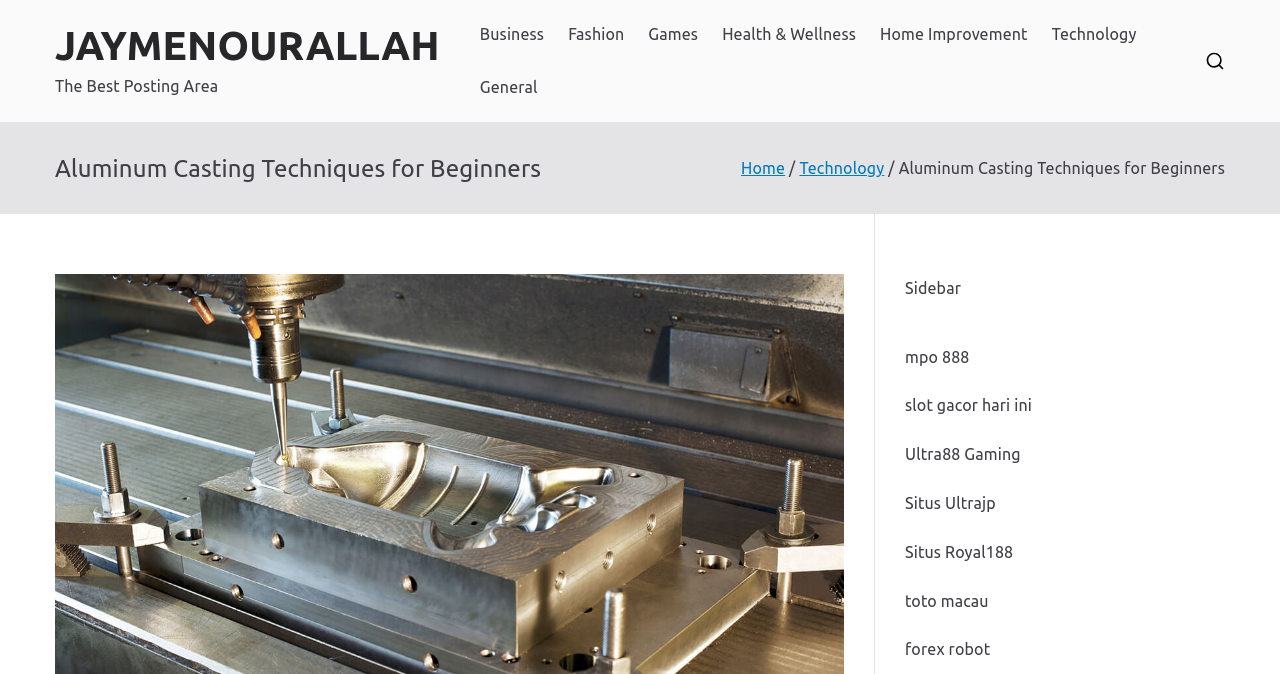Please identify the coordinates of the bounding box for the clickable region that will accomplish this instruction: "Go to the 'Home' page".

[0.579, 0.236, 0.613, 0.262]